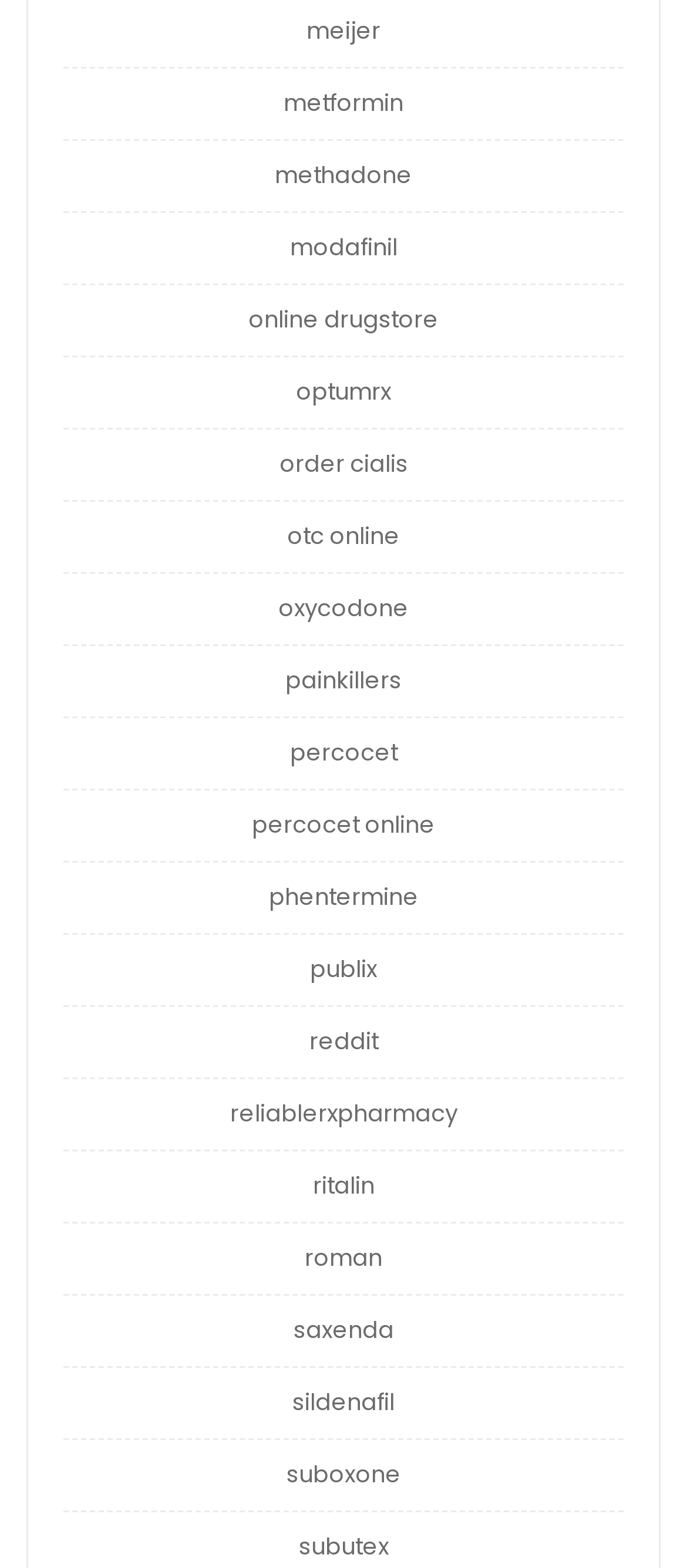Highlight the bounding box coordinates of the region I should click on to meet the following instruction: "check out percocet online".

[0.367, 0.516, 0.633, 0.537]